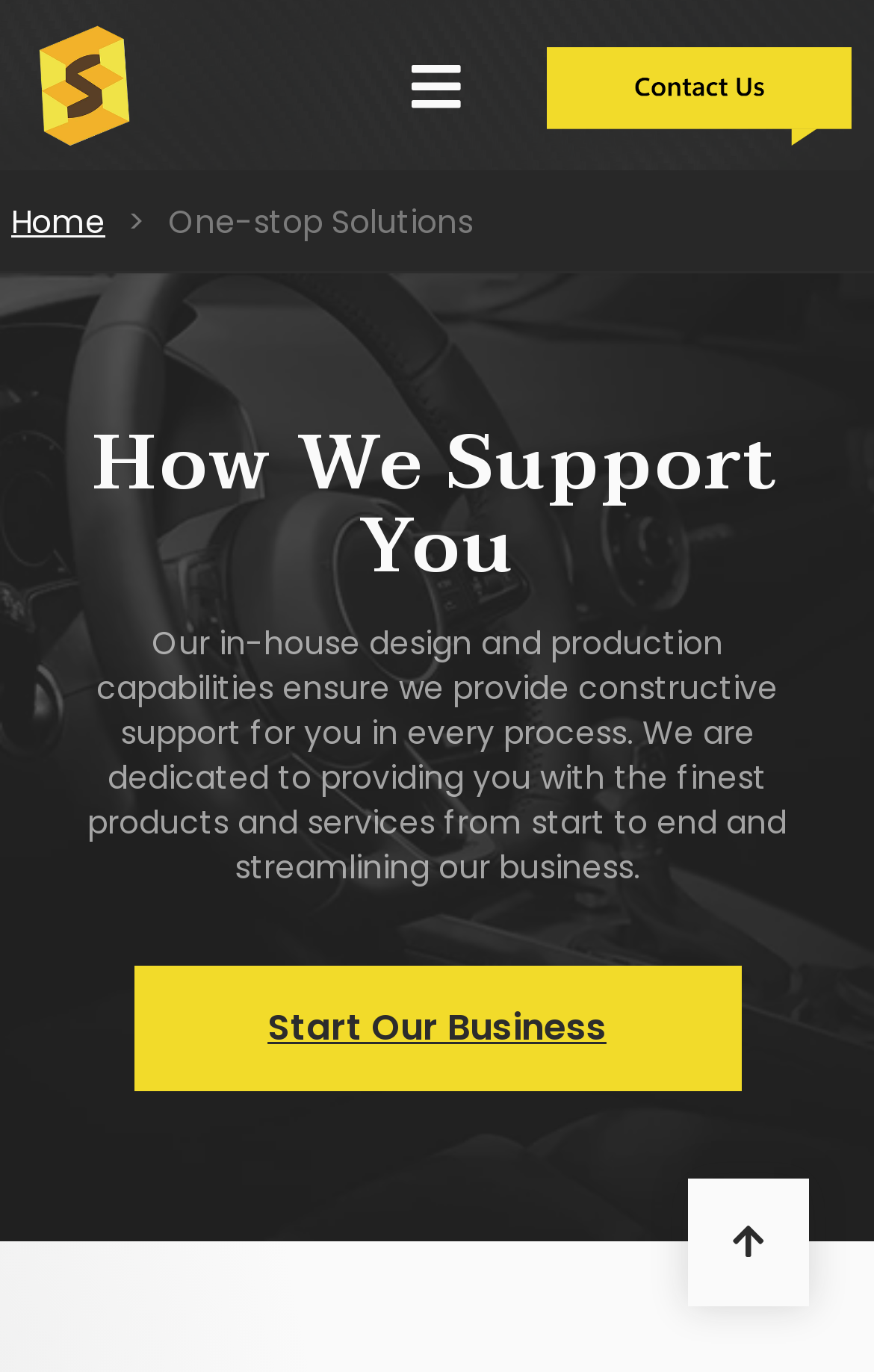Explain the webpage's design and content in an elaborate manner.

The webpage is a business website that specializes in carbon fiber car parts production. At the top left corner, there is a link with no text. Next to it, a menu toggle button is located, which is not expanded. On the top right corner, there is another link with no text, which is part of a navigation menu. This menu contains a "Home" link, followed by a ">" symbol and then the text "One-stop Solutions".

Below the navigation menu, a heading "How We Support You" is prominently displayed. Underneath this heading, a paragraph of text explains how the company's in-house design and production capabilities enable them to provide comprehensive support to their customers throughout every process, ensuring the delivery of high-quality products and services from start to finish.

Further down the page, a call-to-action link "Start Our Business" is positioned, encouraging visitors to initiate a business partnership. At the bottom right corner, there is another link with no text. Overall, the webpage has a simple and clean layout, with a focus on conveying the company's value proposition and encouraging business partnerships.